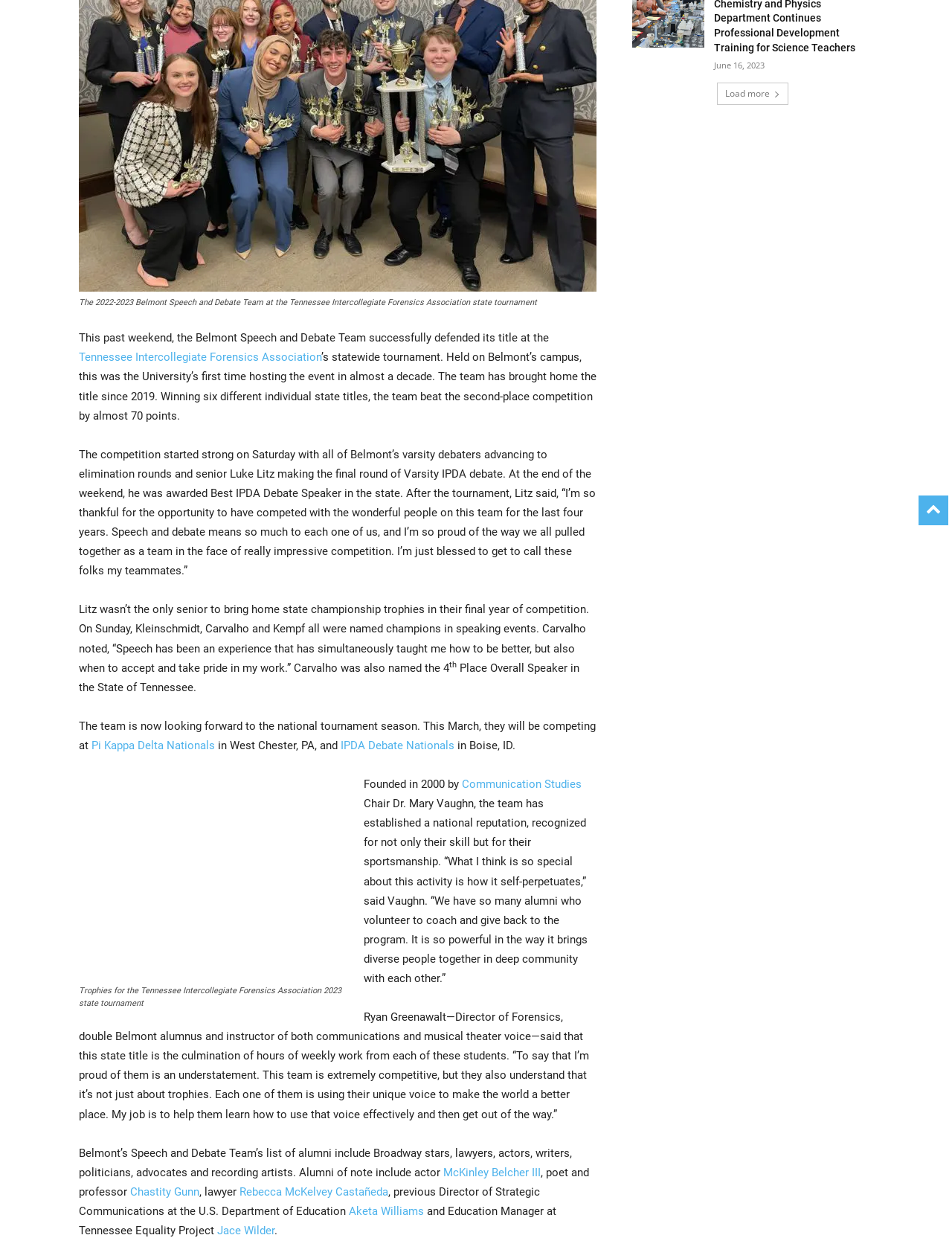Please provide the bounding box coordinates in the format (top-left x, top-left y, bottom-right x, bottom-right y). Remember, all values are floating point numbers between 0 and 1. What is the bounding box coordinate of the region described as: McKinley Belcher III

[0.466, 0.942, 0.568, 0.952]